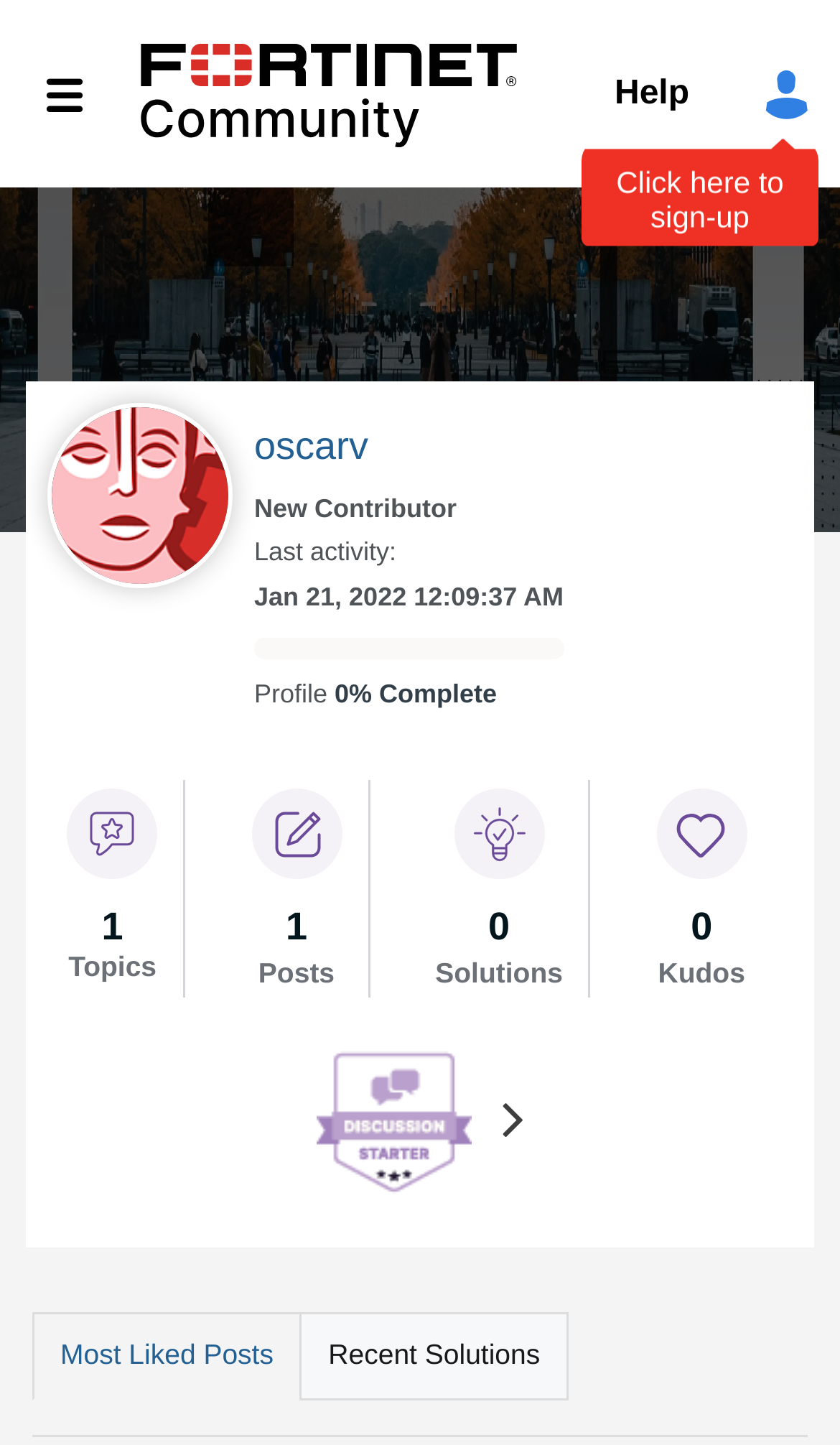Can you pinpoint the bounding box coordinates for the clickable element required for this instruction: "See oscarv's most liked posts"? The coordinates should be four float numbers between 0 and 1, i.e., [left, top, right, bottom].

[0.038, 0.909, 0.359, 0.969]